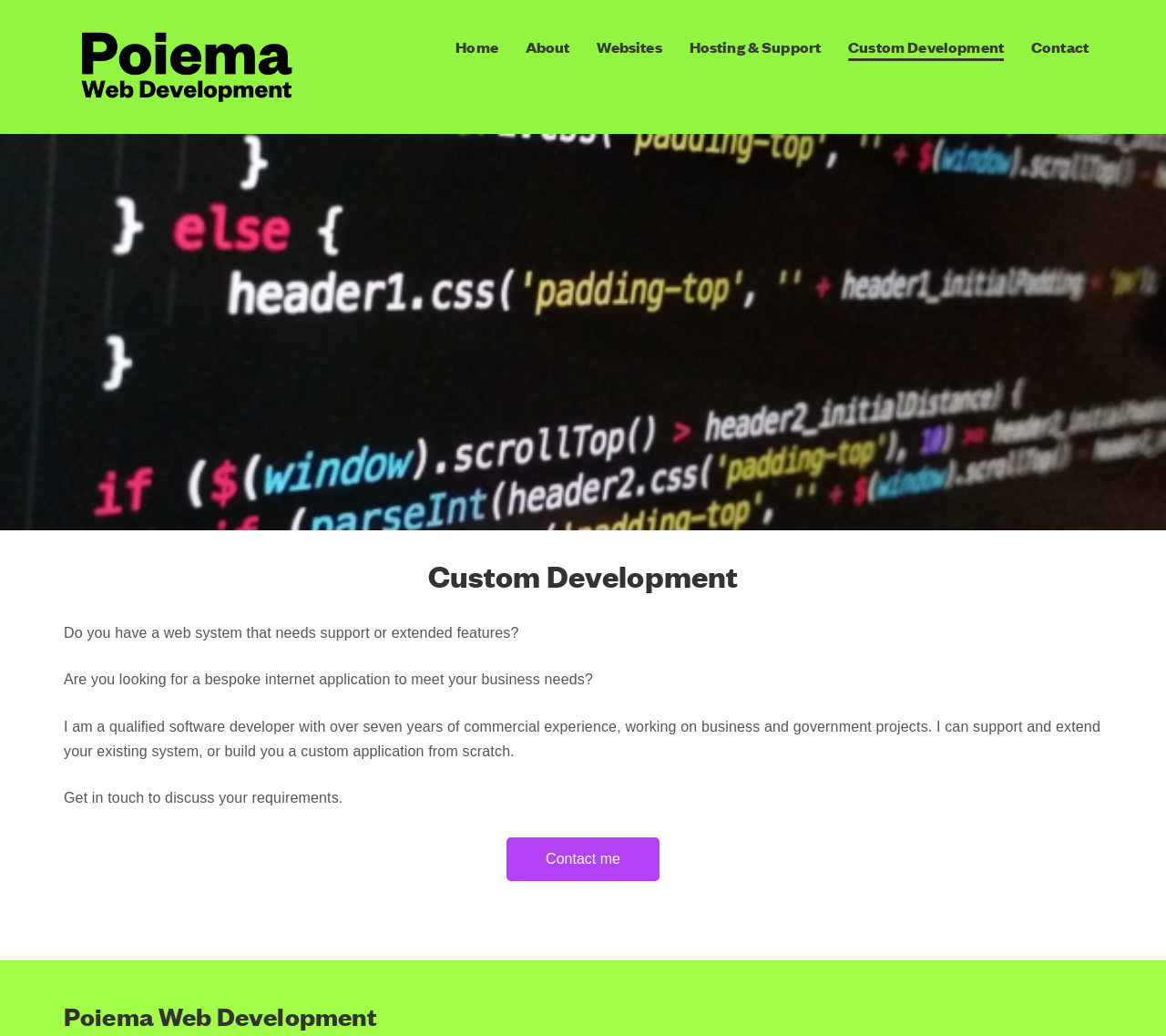Given the element description Contact me, specify the bounding box coordinates of the corresponding UI element in the format (top-left x, top-left y, bottom-right x, bottom-right y). All values must be between 0 and 1.

[0.434, 0.808, 0.566, 0.851]